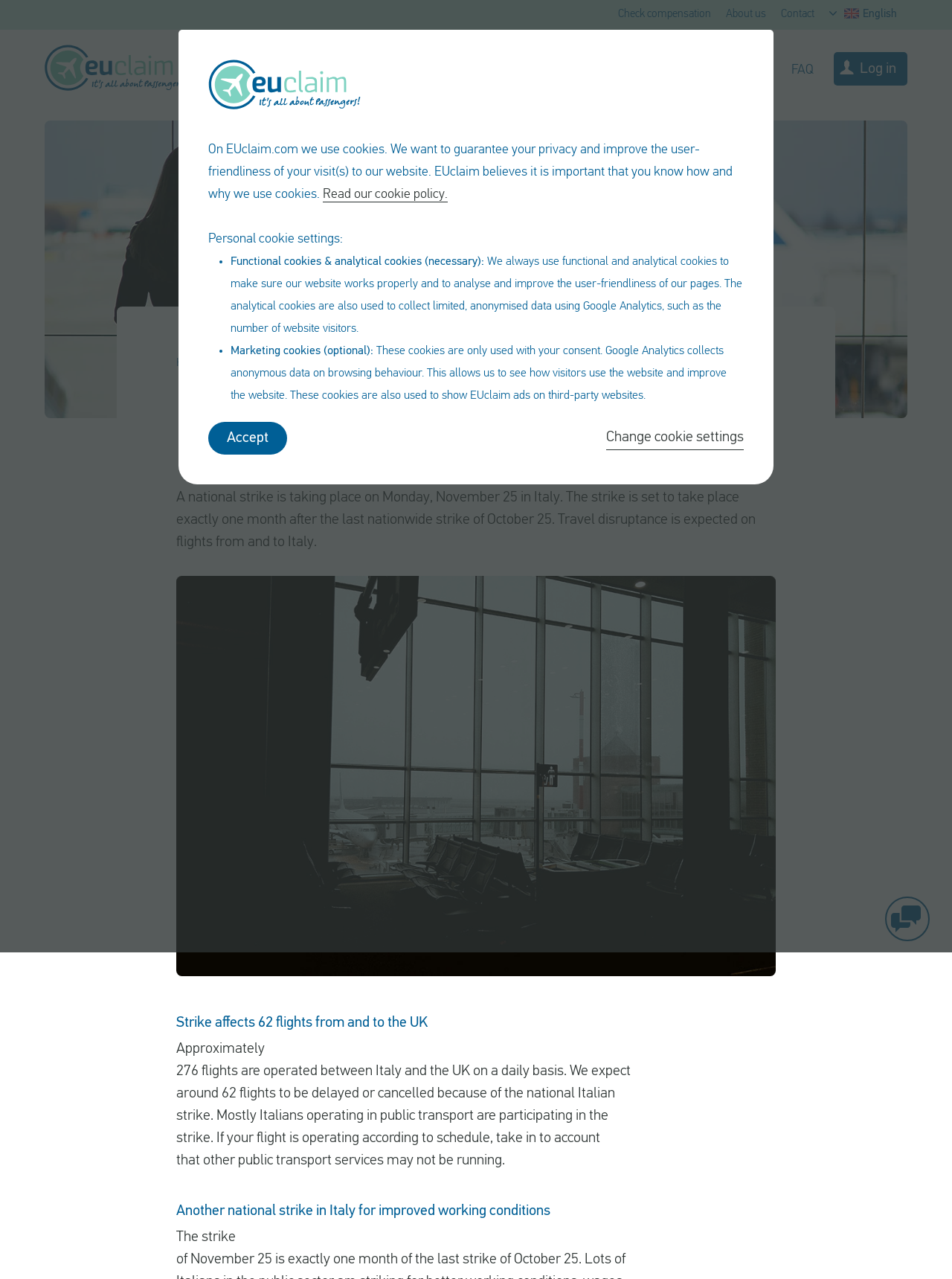Can you find the bounding box coordinates for the element to click on to achieve the instruction: "Check compensation"?

[0.649, 0.007, 0.747, 0.016]